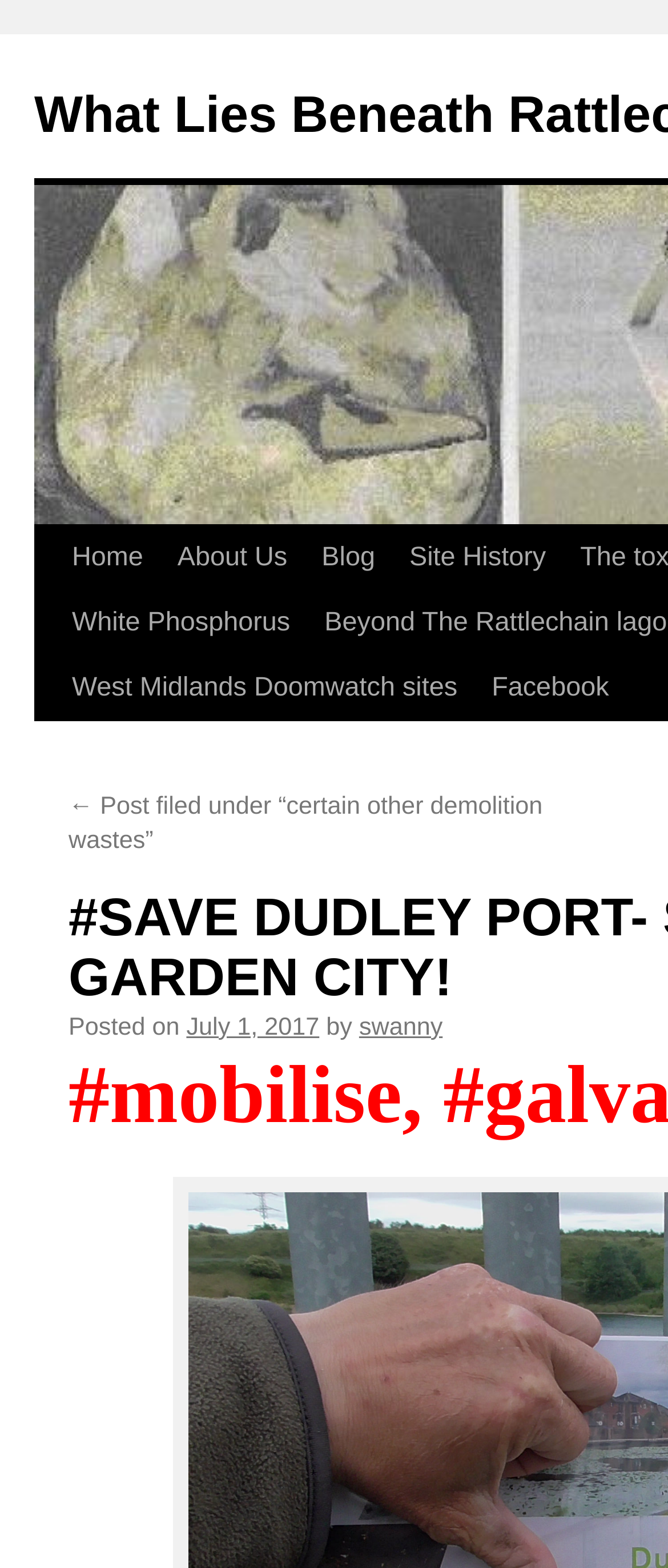Please determine the bounding box coordinates, formatted as (top-left x, top-left y, bottom-right x, bottom-right y), with all values as floating point numbers between 0 and 1. Identify the bounding box of the region described as: About Us

[0.222, 0.335, 0.411, 0.418]